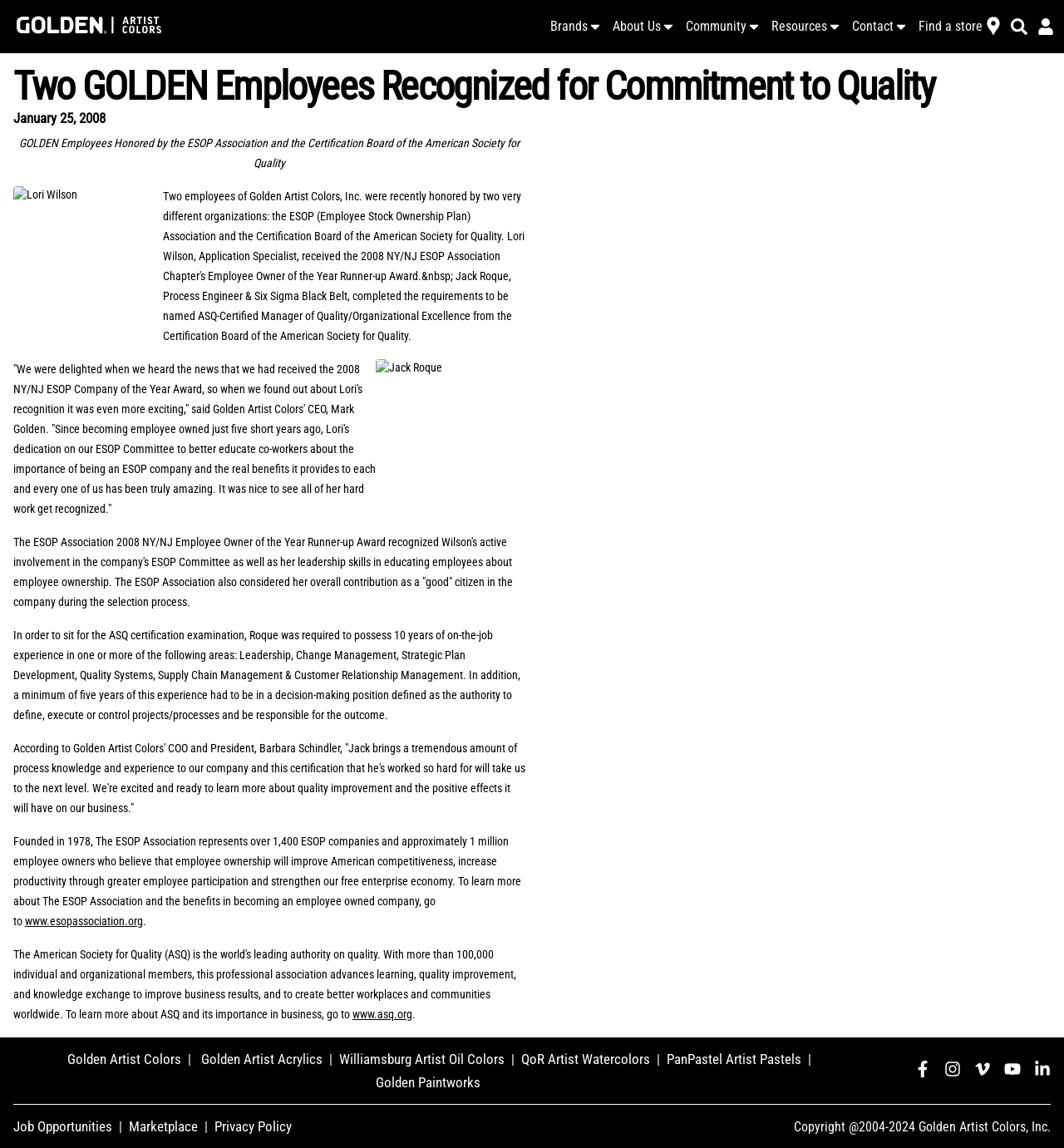Please mark the bounding box coordinates of the area that should be clicked to carry out the instruction: "Read about Waunakee Neighborhood Connection".

None